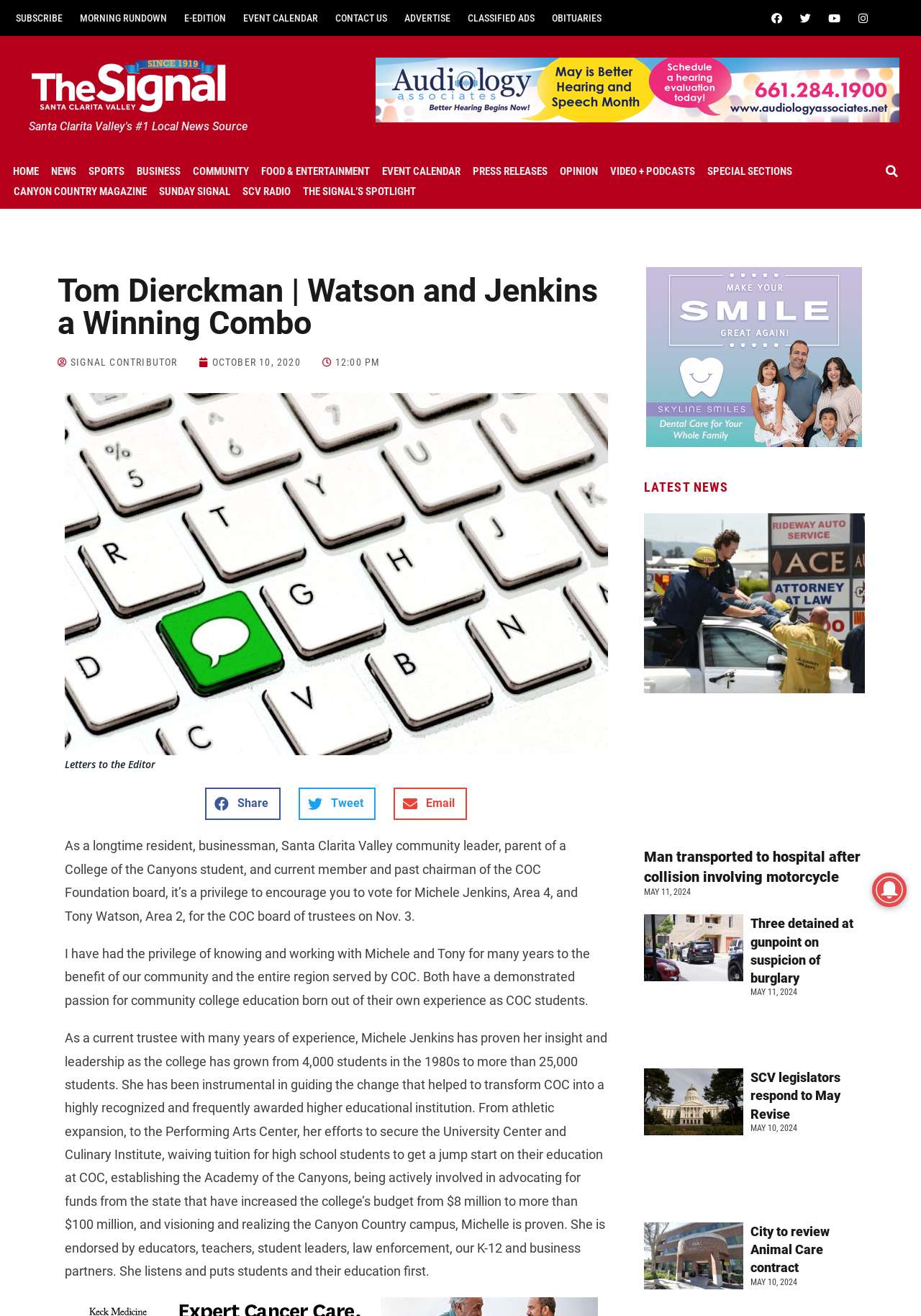Locate the bounding box coordinates of the clickable area needed to fulfill the instruction: "Share on Facebook".

[0.223, 0.599, 0.305, 0.623]